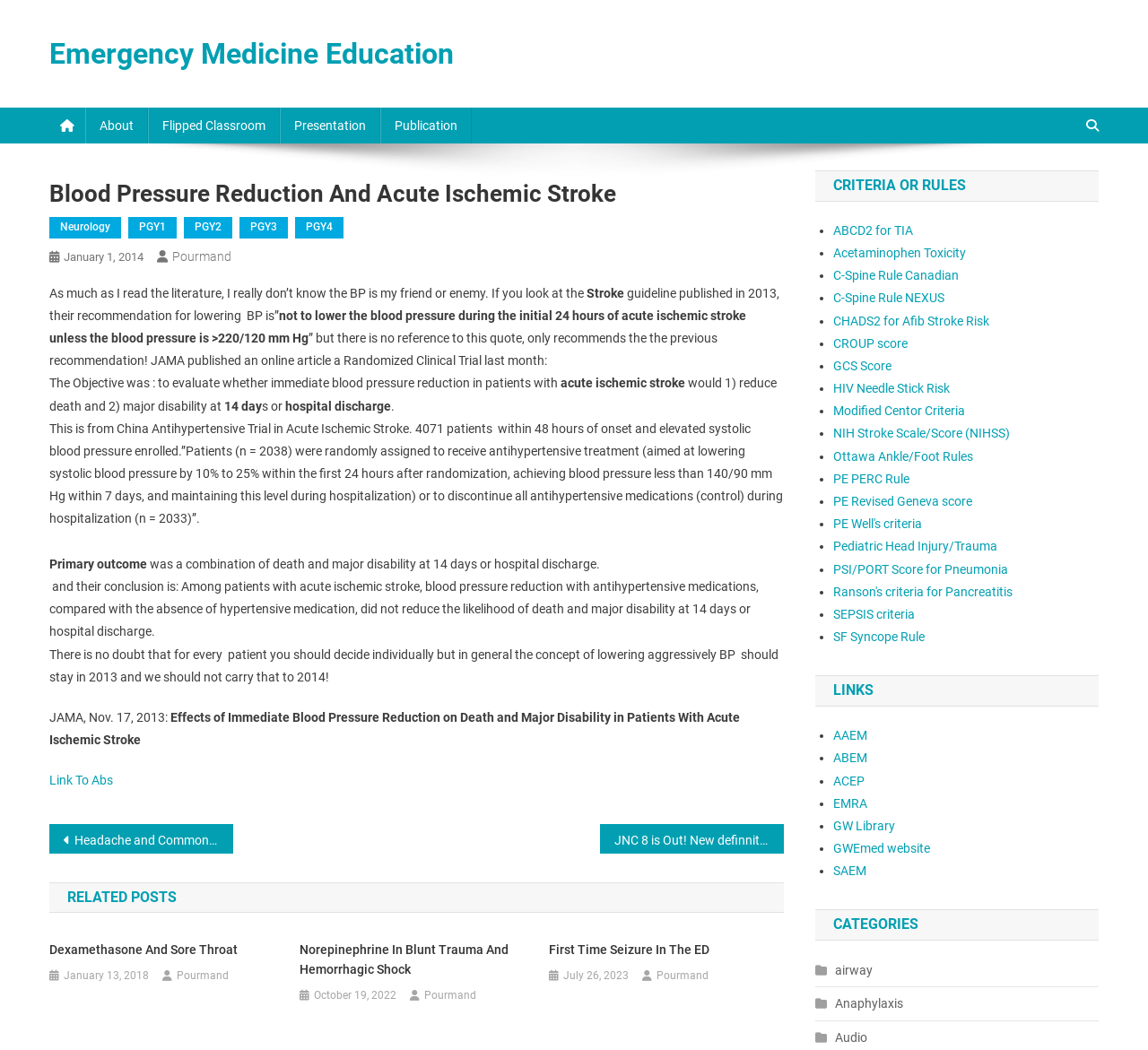Pinpoint the bounding box coordinates of the area that should be clicked to complete the following instruction: "View the 'RELATED POSTS'". The coordinates must be given as four float numbers between 0 and 1, i.e., [left, top, right, bottom].

[0.043, 0.84, 0.683, 0.87]